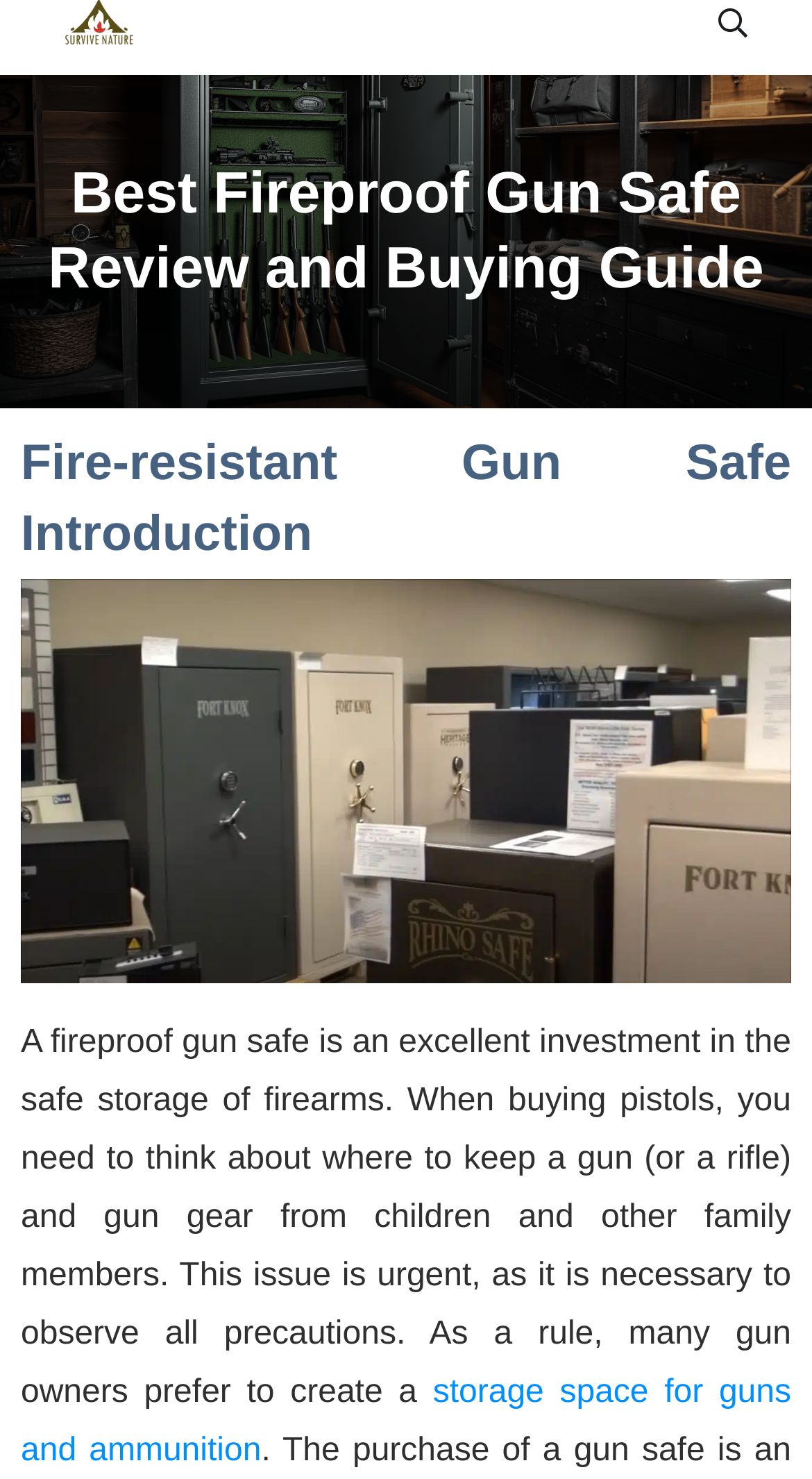Please respond to the question using a single word or phrase:
What is the relation between the image and the text 'Fire-Resistant Gun Safe Introduction'?

The image illustrates the introduction